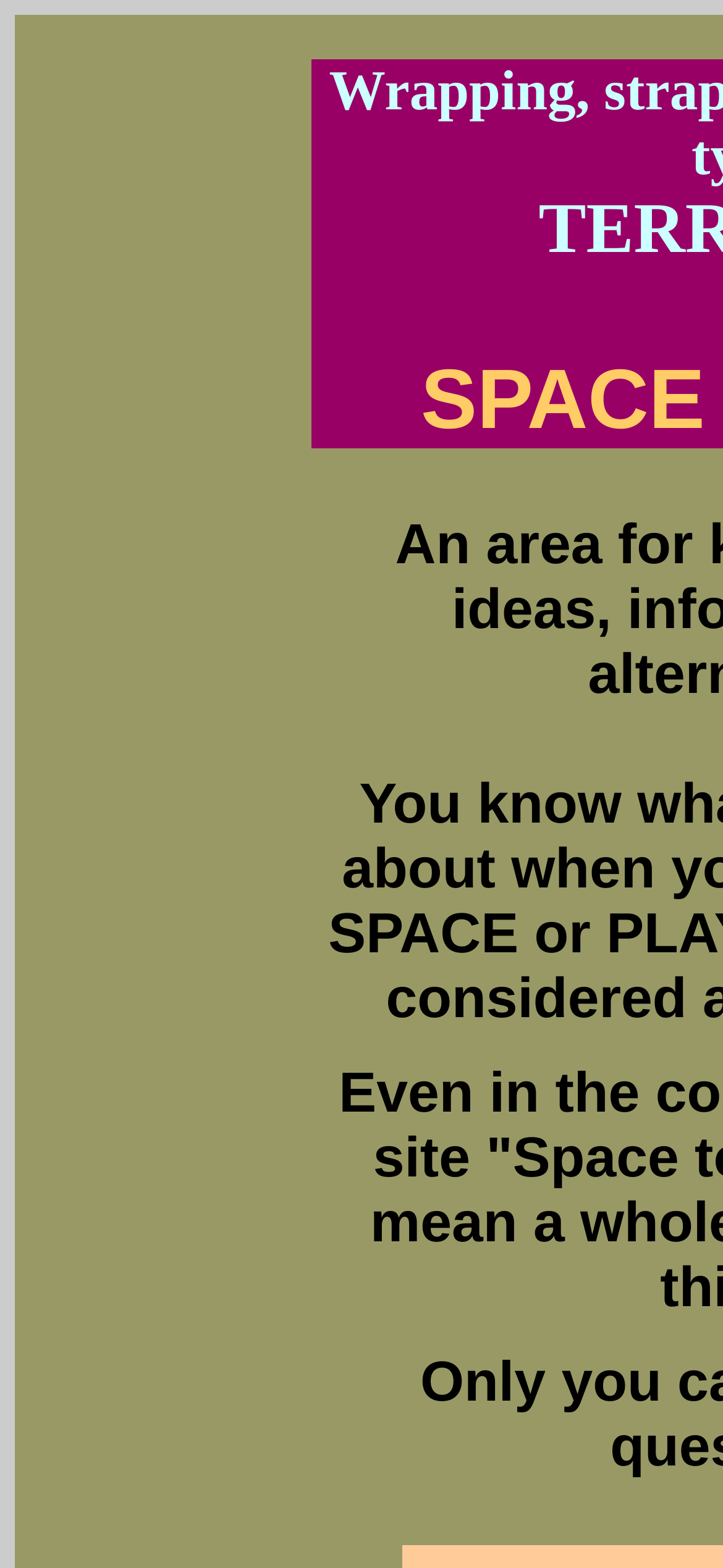Please give a succinct answer to the question in one word or phrase:
How many columns are there in the table?

3